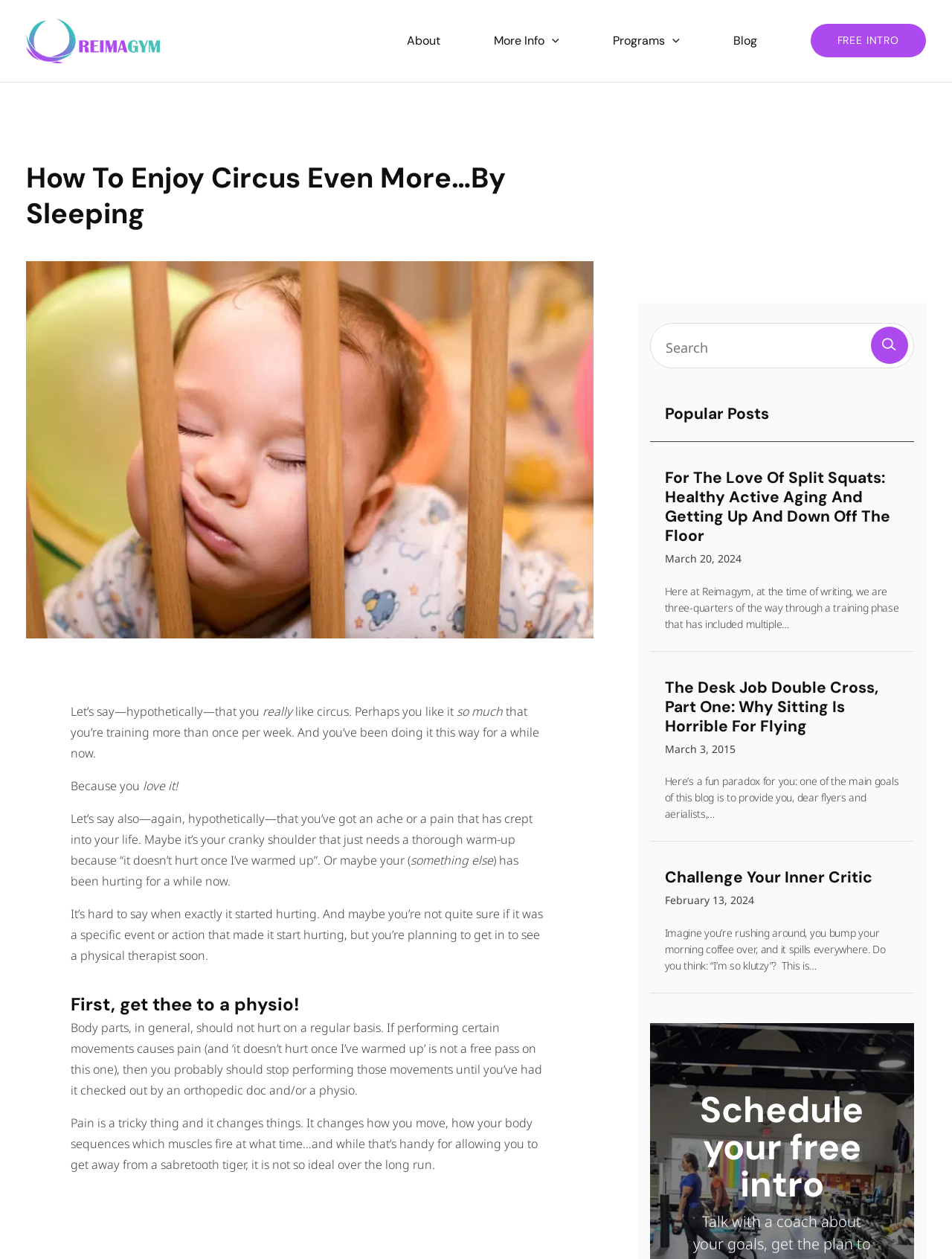What is the tone of the blog post?
Could you give a comprehensive explanation in response to this question?

The tone of the blog post is informative, as it provides advice and information on how to enjoy circus while dealing with pain, and conversational, as it uses a friendly and approachable tone, with the author addressing the reader directly and using rhetorical questions.